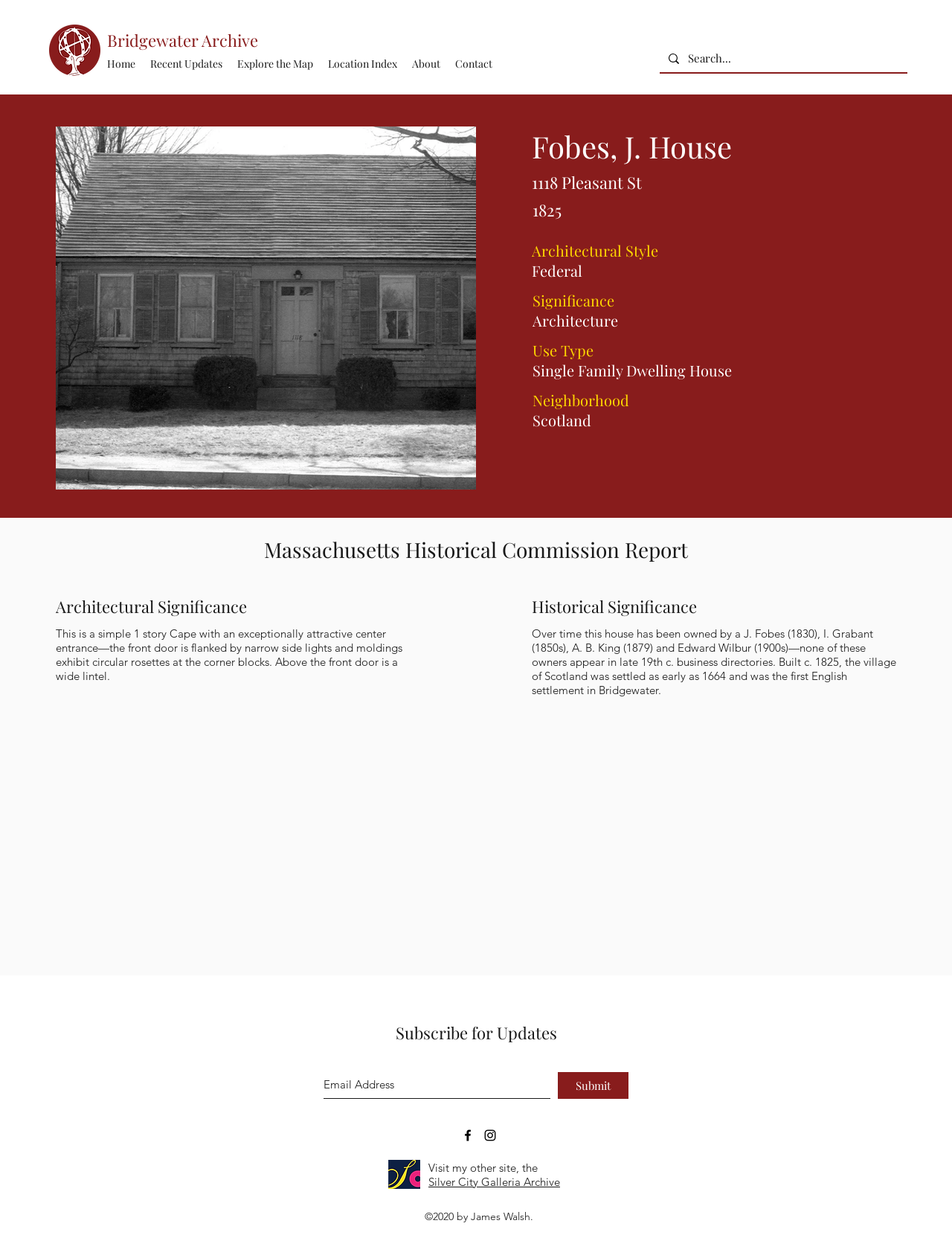Look at the image and write a detailed answer to the question: 
What is the name of the report mentioned on the webpage?

I found the answer by looking at the section about the Fobes, J. House, where it mentions the Massachusetts Historical Commission Report.